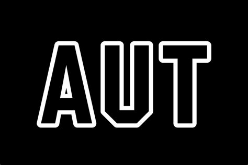Explain the image thoroughly, mentioning every notable detail.

The image features the letters "AUT" prominently displayed in a bold font against a stark black background. The characters are outlined in white, creating a striking contrast that draws attention. This design may symbolize a focus on autism, particularly in the context of discussions, events, or initiatives related to autism awareness and advocacy. The simplicity of the color scheme enhances the message, making it an effective visual representation of the theme.